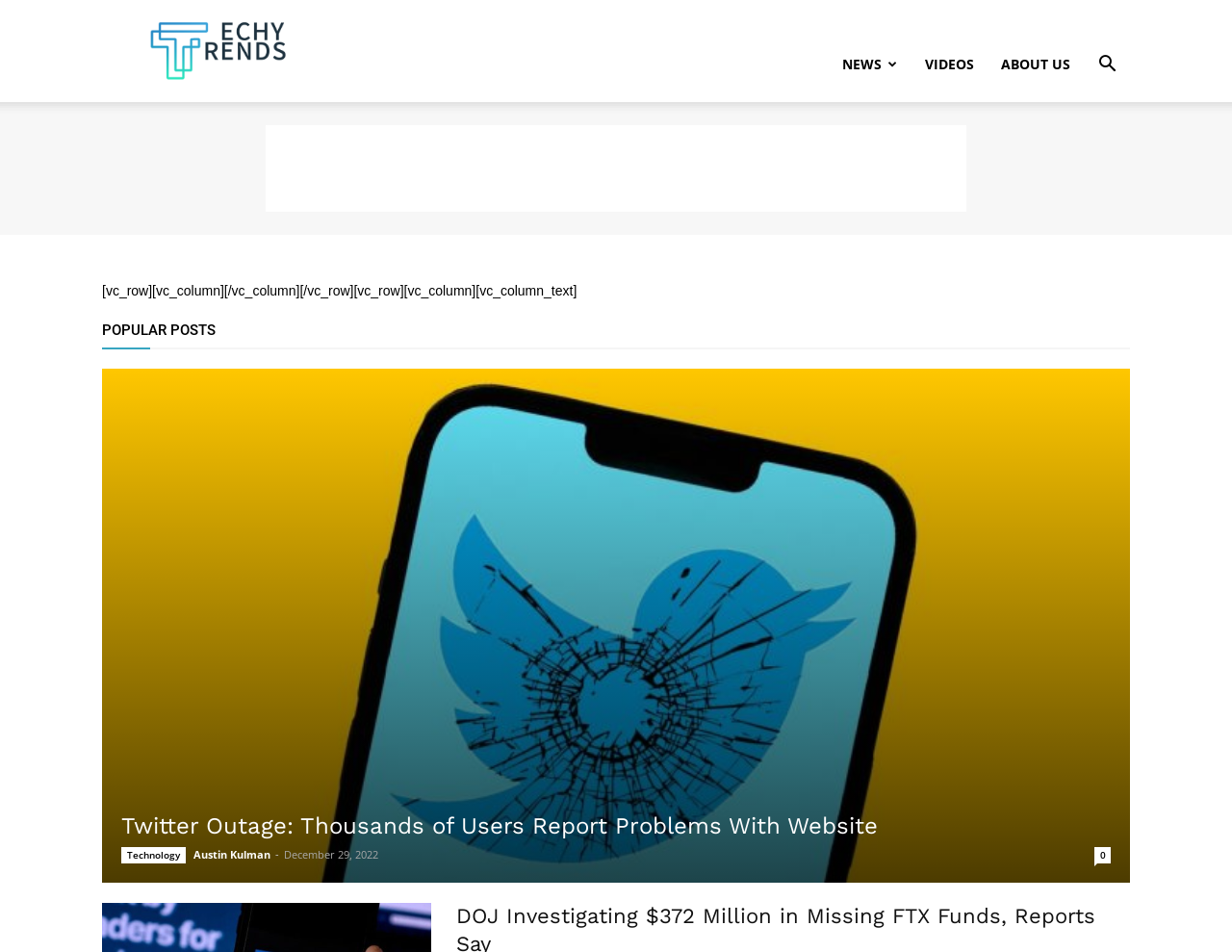What are the main categories on the website?
Please provide a full and detailed response to the question.

The main categories on the website can be determined by looking at the link elements at the top of the webpage, which contain the text 'NEWS', 'VIDEOS', and 'ABOUT US'.